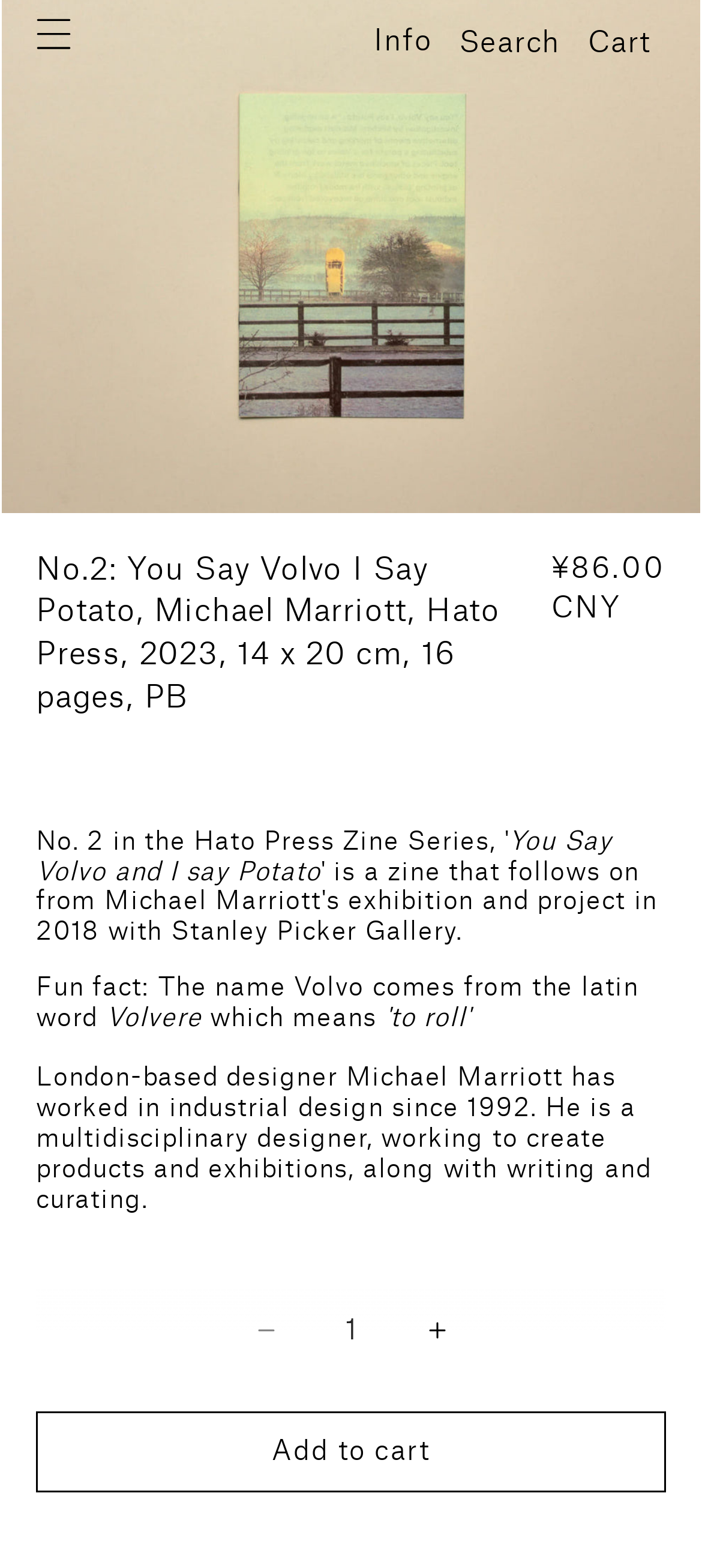Indicate the bounding box coordinates of the element that needs to be clicked to satisfy the following instruction: "Add to cart". The coordinates should be four float numbers between 0 and 1, i.e., [left, top, right, bottom].

[0.051, 0.901, 0.949, 0.952]